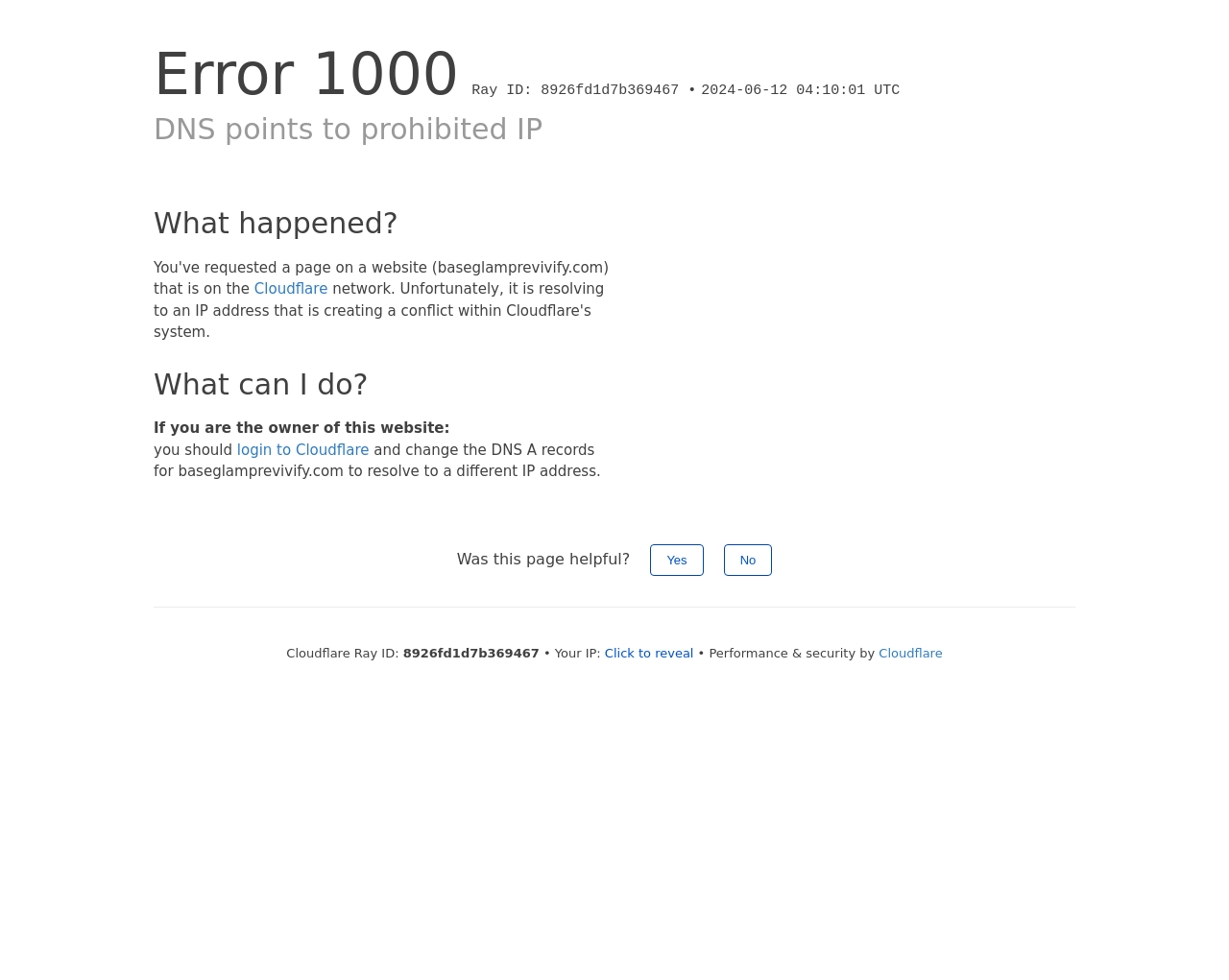What is the error code on this webpage?
Based on the visual information, provide a detailed and comprehensive answer.

The error code is mentioned in the heading 'Error 1000' at the top of the webpage, which indicates that there is a problem with the DNS pointing to a prohibited IP.